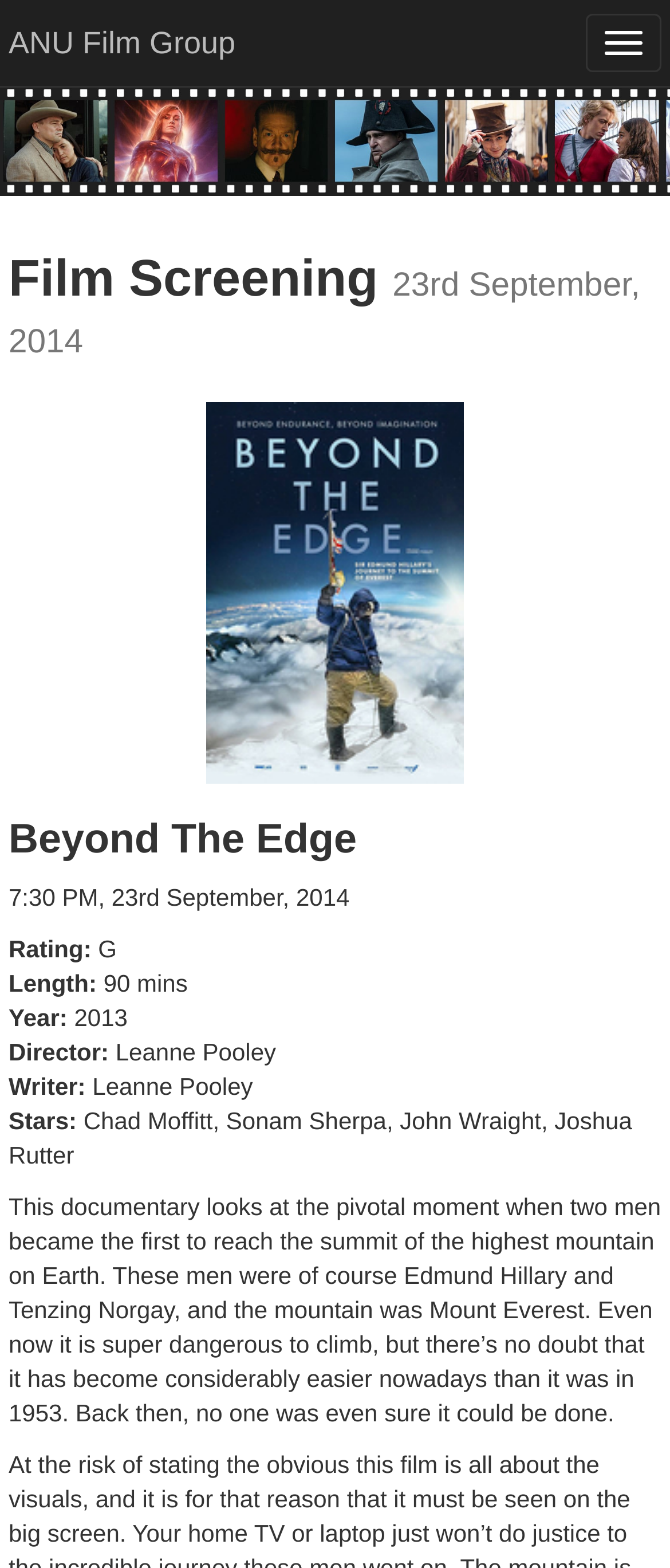Provide a short, one-word or phrase answer to the question below:
What is the year of release of the film?

2013